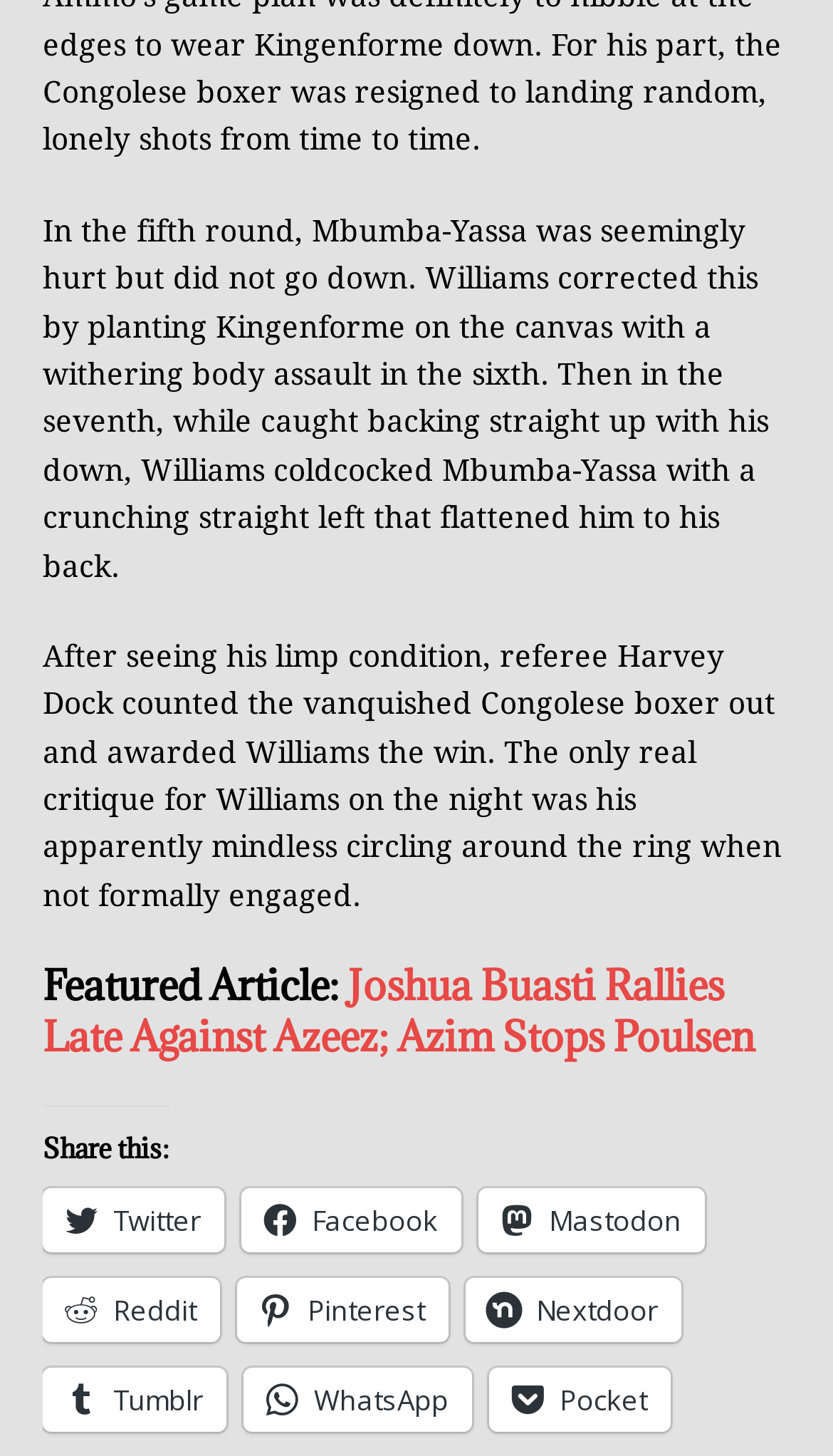Please identify the bounding box coordinates of the region to click in order to complete the given instruction: "Read article about Joshua Buasti". The coordinates should be four float numbers between 0 and 1, i.e., [left, top, right, bottom].

[0.051, 0.659, 0.905, 0.729]